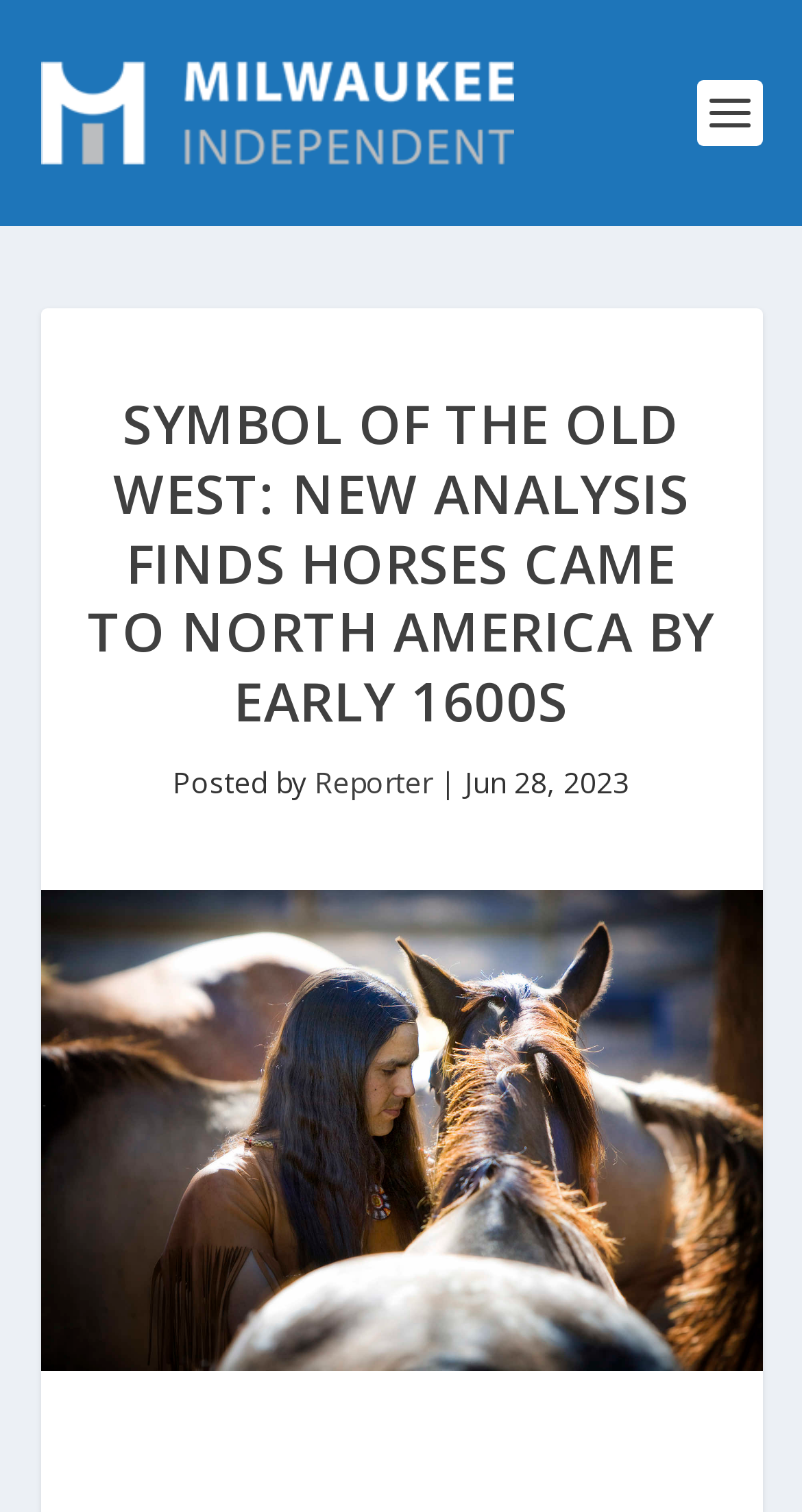Identify the bounding box coordinates for the UI element mentioned here: "alt="Milwaukee Independent"". Provide the coordinates as four float values between 0 and 1, i.e., [left, top, right, bottom].

[0.05, 0.041, 0.642, 0.109]